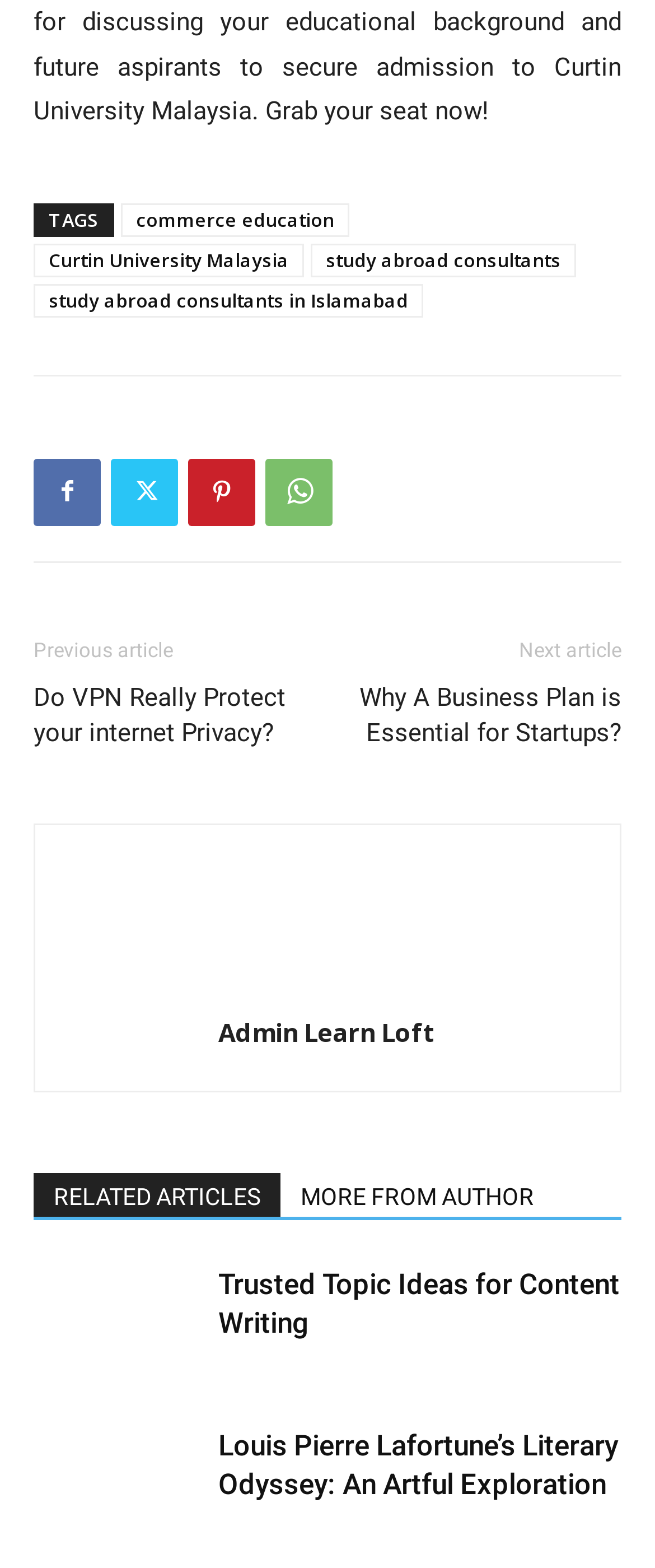Answer the question briefly using a single word or phrase: 
What is the title of the article below the 'RELATED ARTICLES MORE FROM AUTHOR' heading?

Trusted Topic Ideas for Content Writing